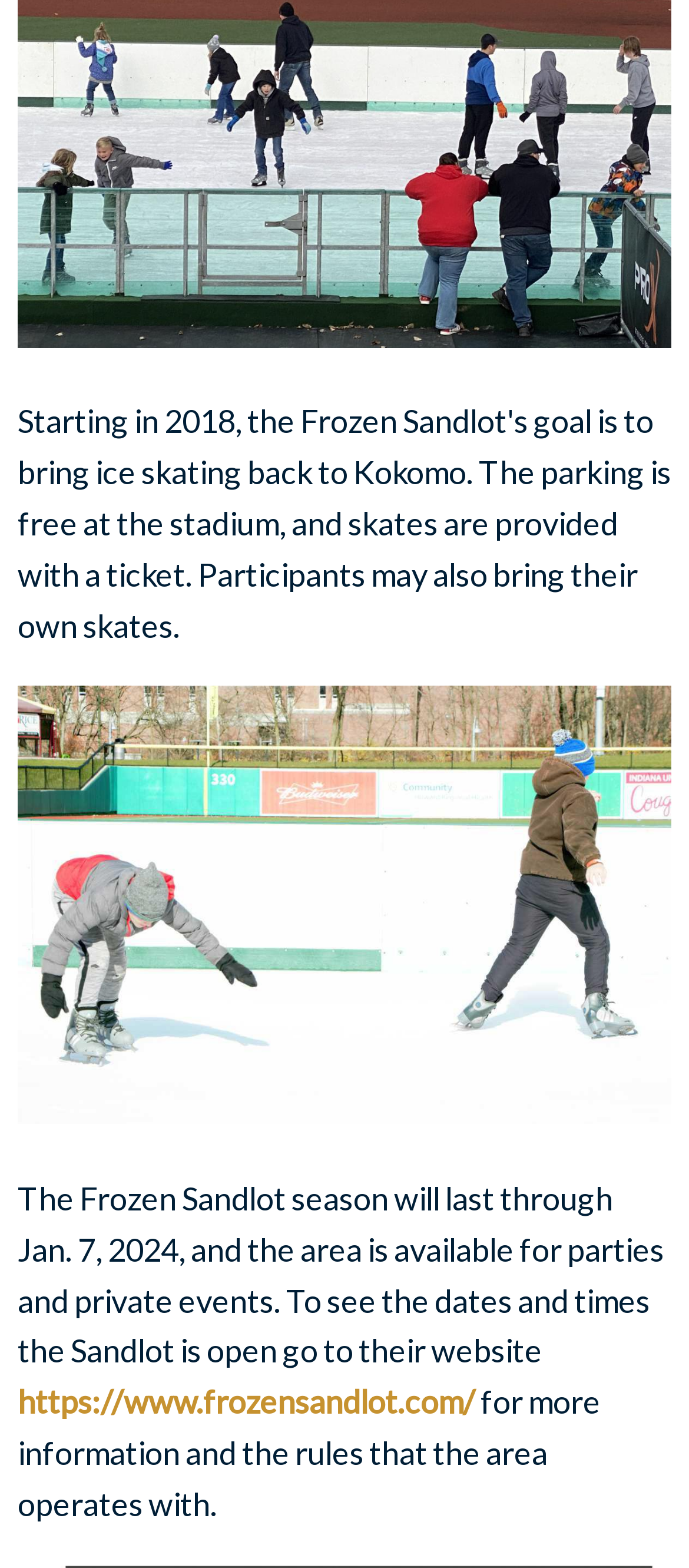Please determine the bounding box coordinates, formatted as (top-left x, top-left y, bottom-right x, bottom-right y), with all values as floating point numbers between 0 and 1. Identify the bounding box of the region described as: https://www.frozensandlot.com/

[0.026, 0.882, 0.69, 0.906]